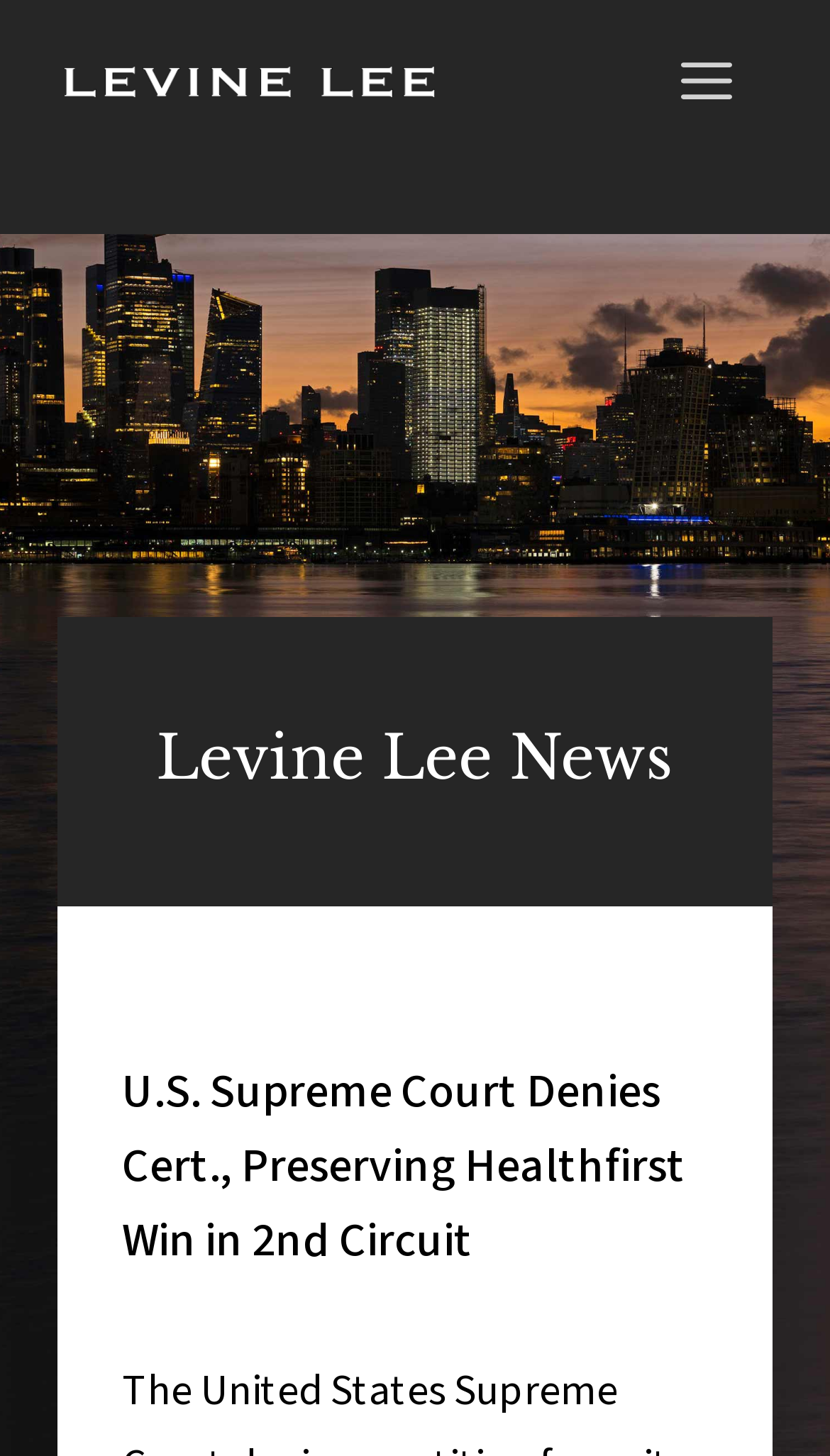Explain the webpage's layout and main content in detail.

The webpage is about a news article from Levine Lee LLP, a law firm. At the top of the page, there is a banner that spans the entire width, containing a link to the law firm's website and an image of the firm's logo. To the right of the banner, there is a navigation menu toggle button labeled "Menu" that, when expanded, controls the primary menu.

Below the banner, there is a heading that reads "Levine Lee News" which takes up most of the width of the page. Underneath this heading, there is a subheading that summarizes the news article, stating that the U.S. Supreme Court has denied a petition for writ of certiorari to the U.S. Court of Appeals for the Second Circuit, thereby preserving a victory for Healthfirst in the 2nd Circuit.